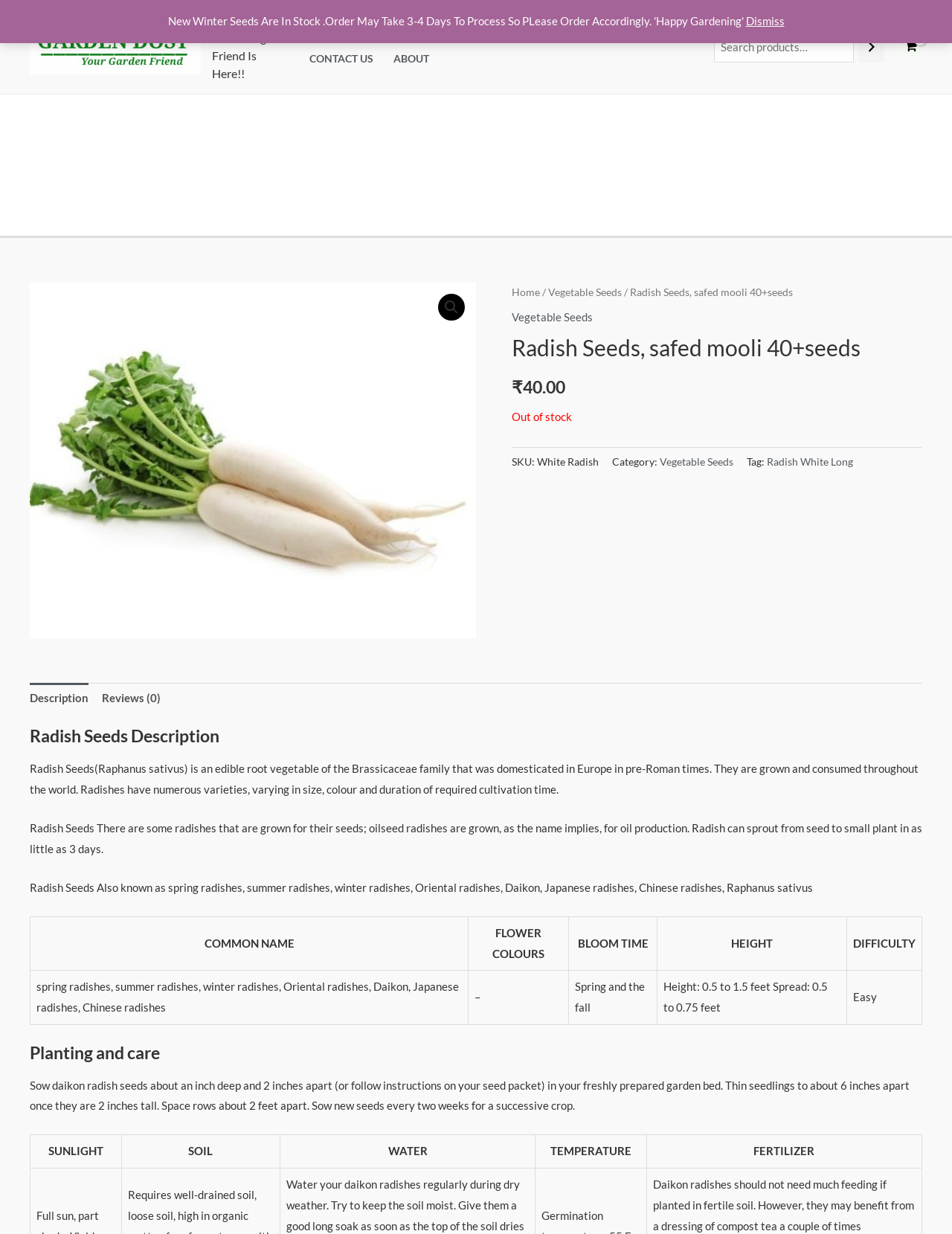Answer the question with a brief word or phrase:
What is the recommended sunlight for Radish Seeds?

Not specified